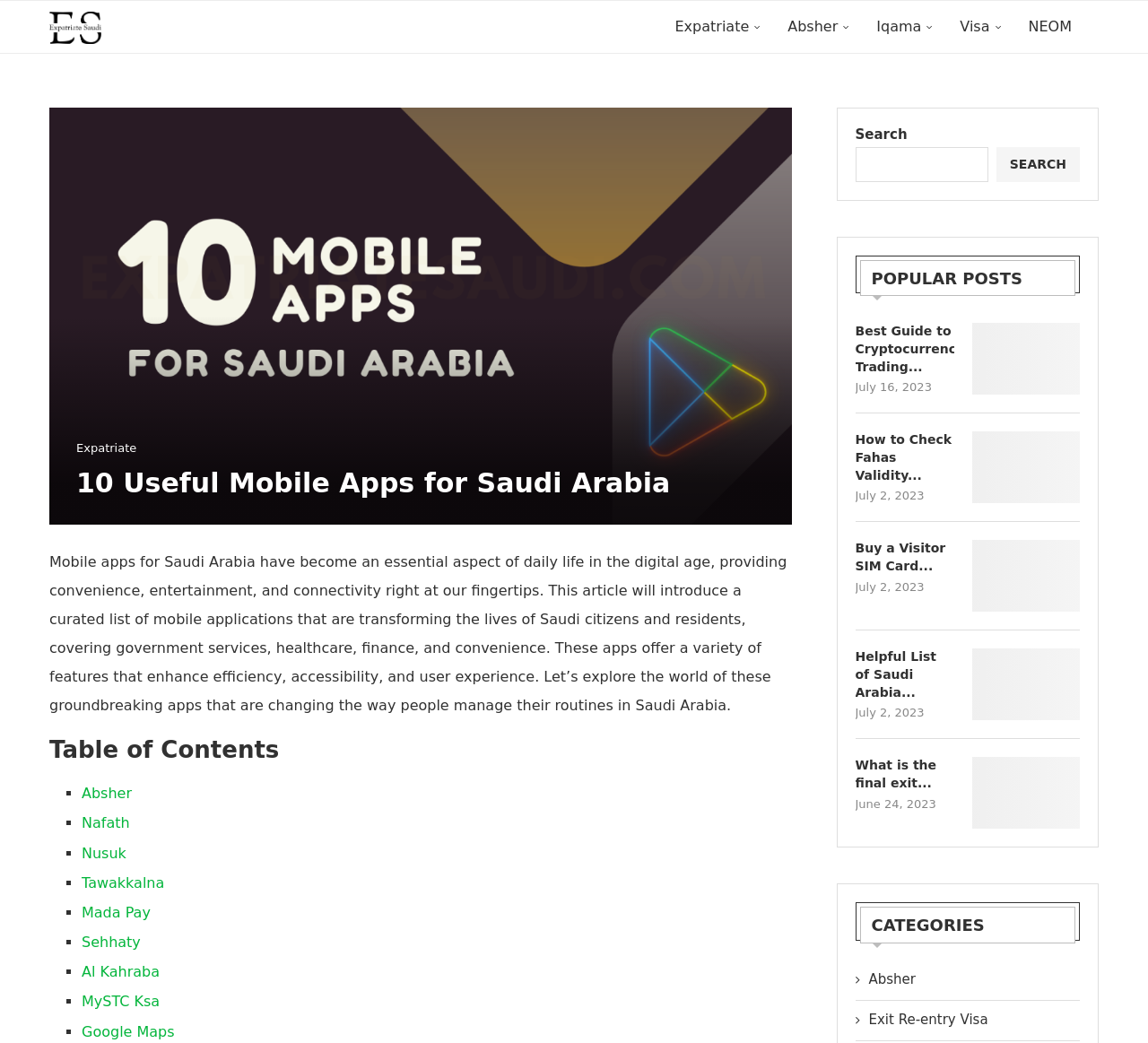Please identify the bounding box coordinates of the element I need to click to follow this instruction: "Read the '10 Useful Mobile Apps for Saudi Arabia' article".

[0.066, 0.446, 0.666, 0.481]